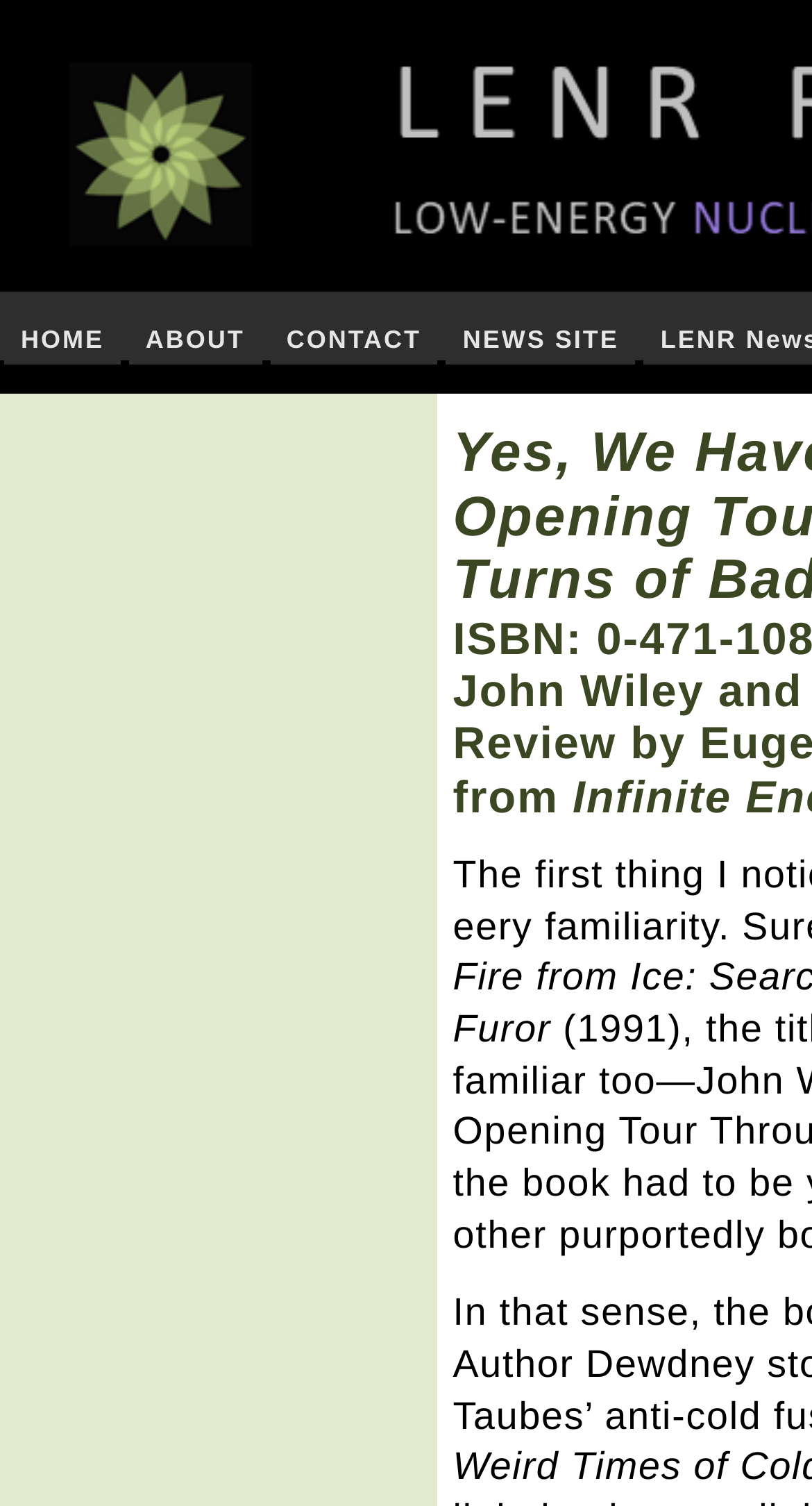Convey a detailed summary of the webpage, mentioning all key elements.

The webpage is titled "New Energy Times - Yes, We Have No Neutrons" and appears to be a news website focused on low-energy nuclear reaction research and technology. 

At the top of the page, there is a navigation menu with four links: "HOME", "ABOUT", "CONTACT", and "NEWS SITE", which are positioned horizontally next to each other. 

Below the navigation menu, there is a table with two rows. The first row contains an empty cell, and the second row is also empty. 

Further down the page, there is a piece of text that reads "from".